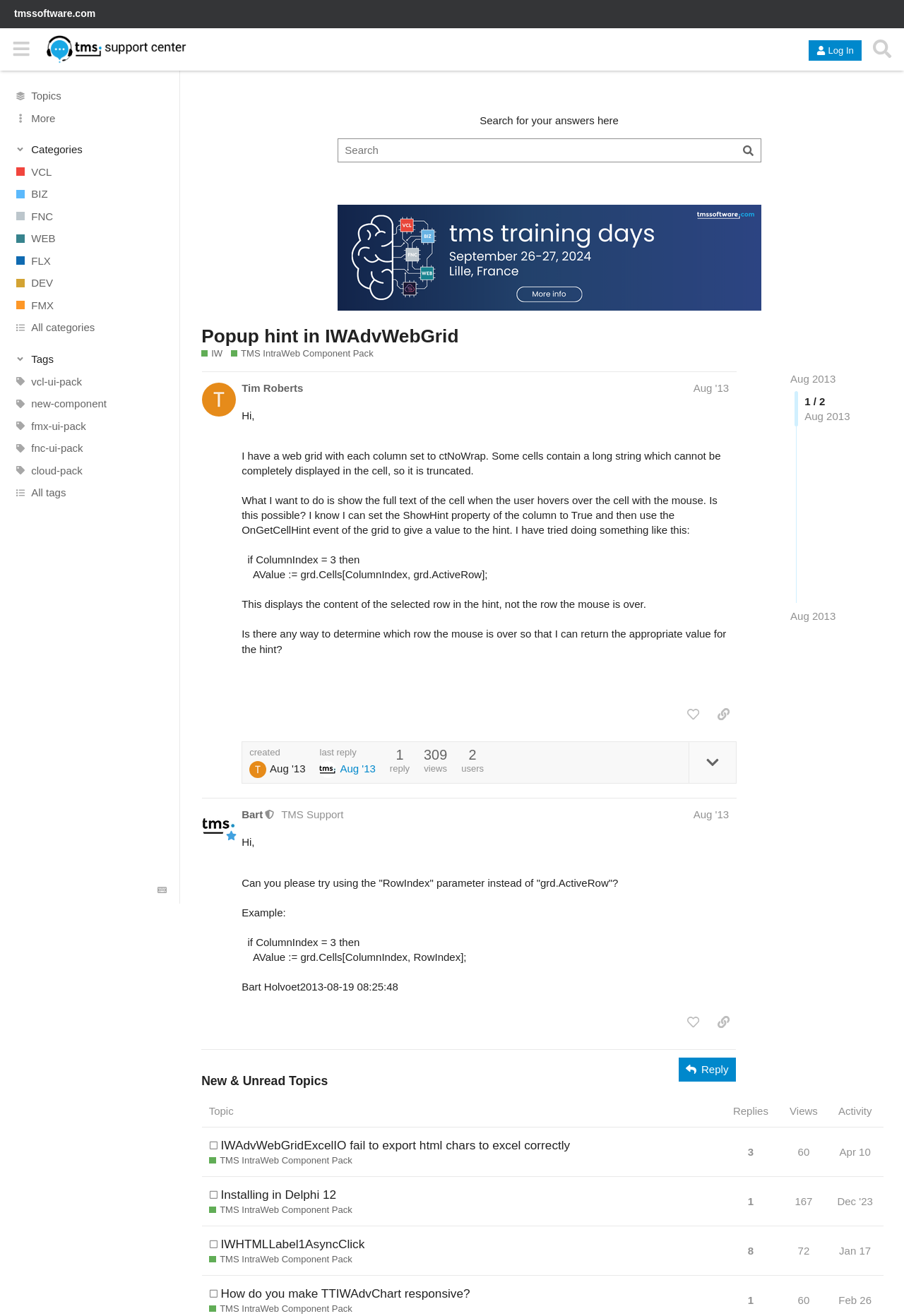Using the webpage screenshot and the element description TMS IntraWeb Component Pack, determine the bounding box coordinates. Specify the coordinates in the format (top-left x, top-left y, bottom-right x, bottom-right y) with values ranging from 0 to 1.

[0.256, 0.264, 0.413, 0.274]